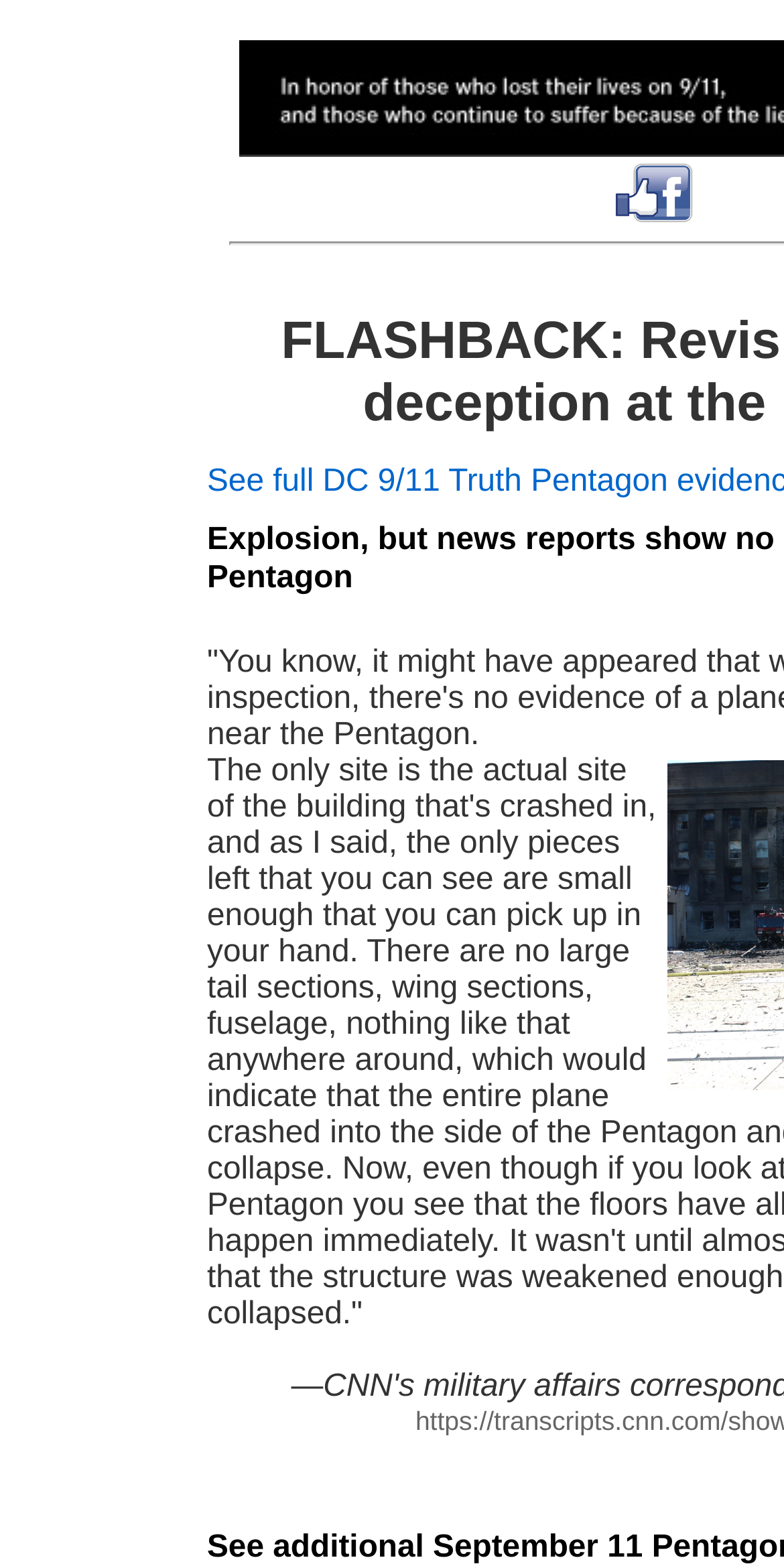Extract the text of the main heading from the webpage.

FLASHBACK: Revisiting the 9/11 deception at the Pentagon